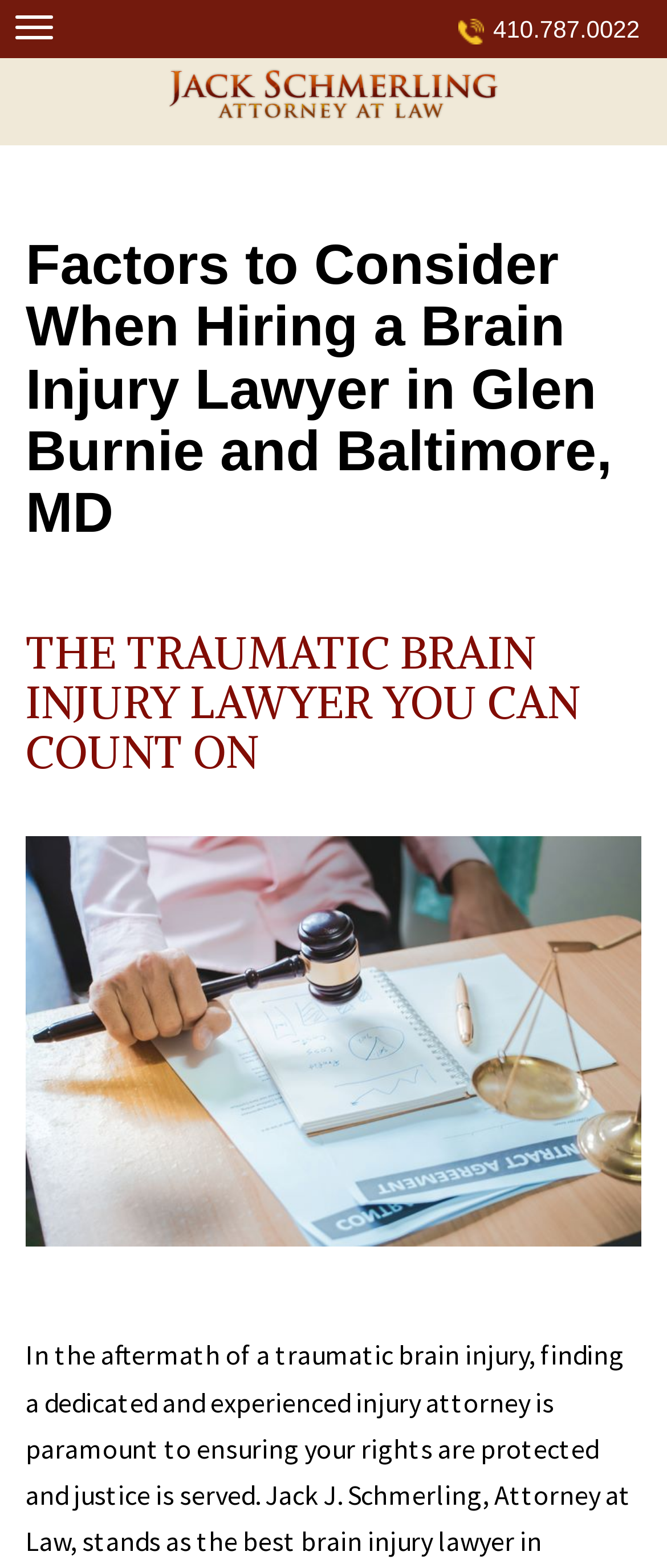Can you find and generate the webpage's heading?

Factors to Consider When Hiring a Brain Injury Lawyer in Glen Burnie and Baltimore, MD